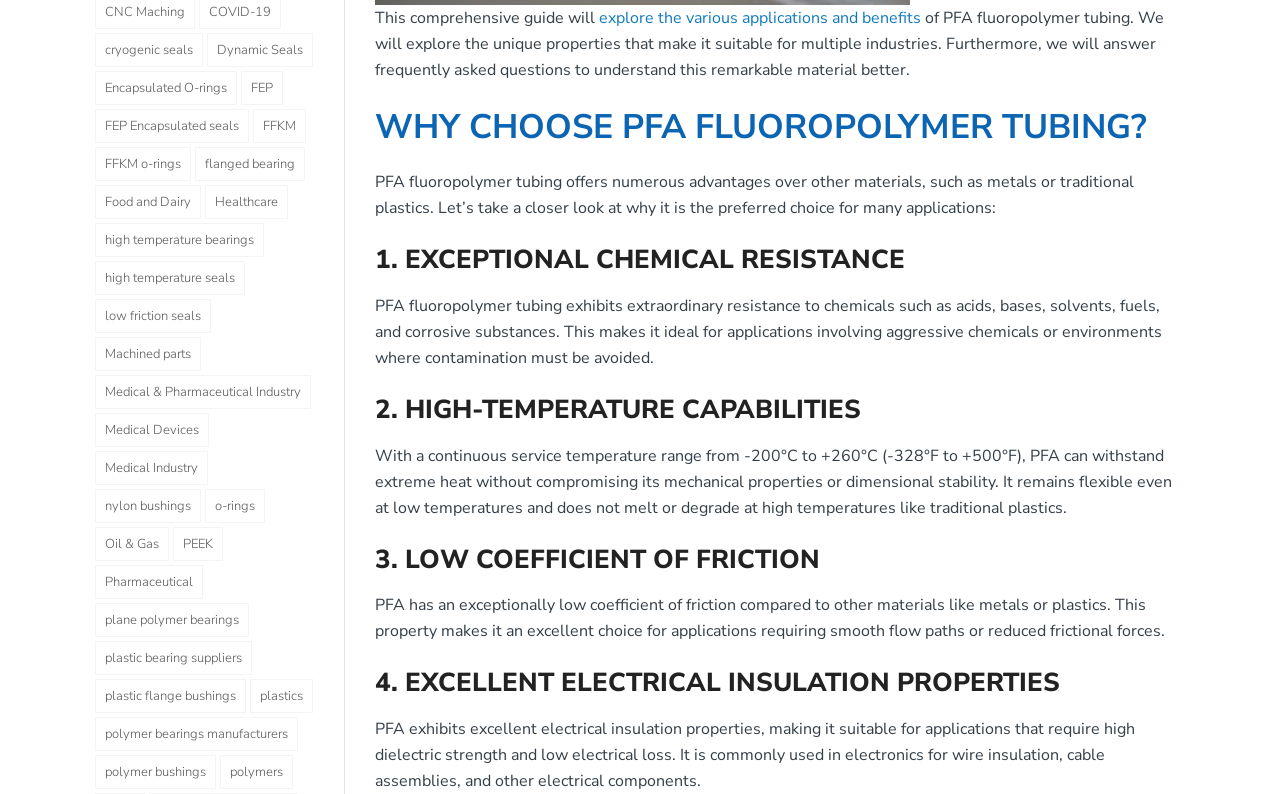Locate the bounding box coordinates of the clickable element to fulfill the following instruction: "Learn about 'EXCEPTIONAL CHEMICAL RESISTANCE'". Provide the coordinates as four float numbers between 0 and 1 in the format [left, top, right, bottom].

[0.293, 0.307, 0.926, 0.349]